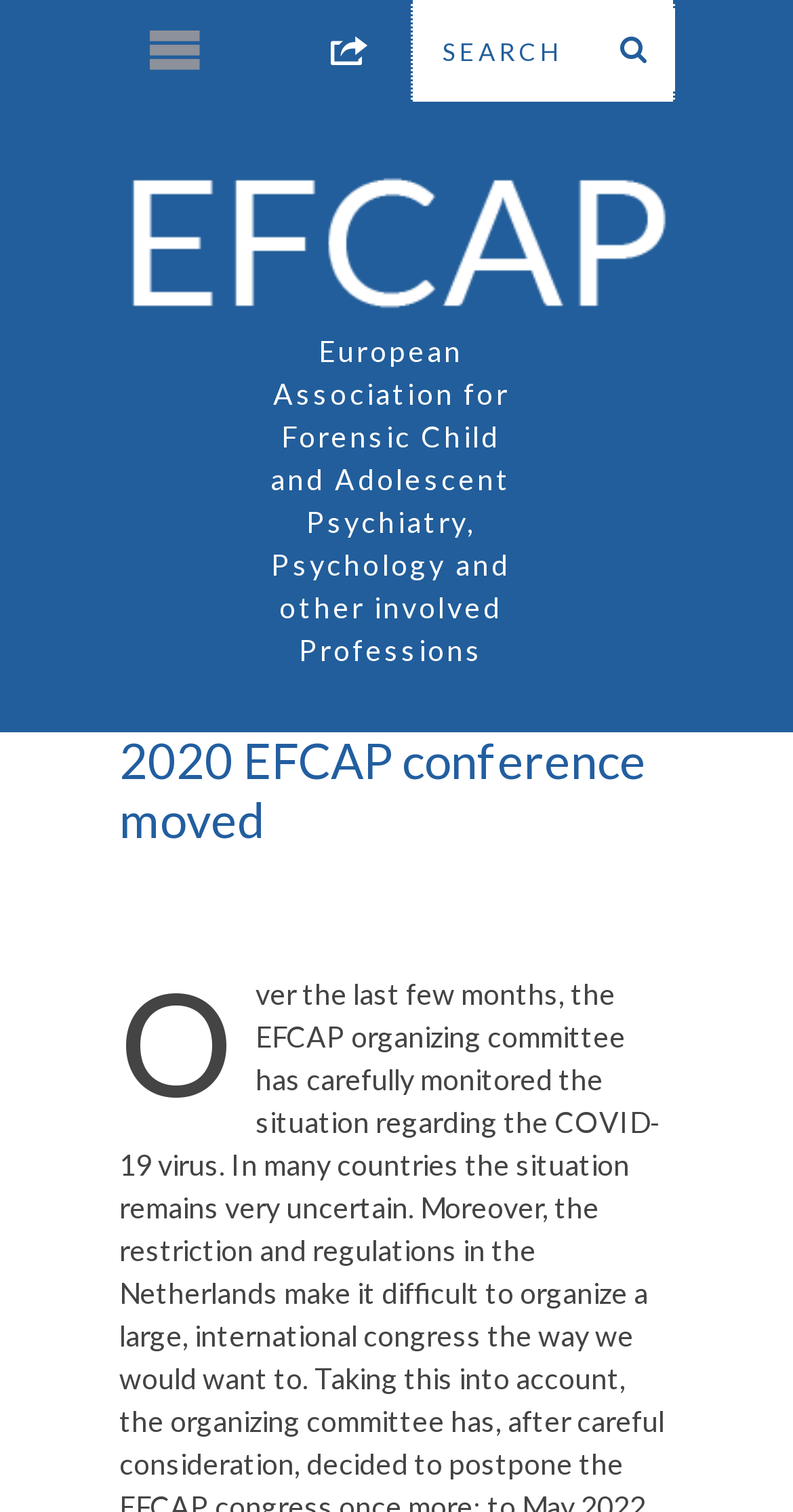Describe the webpage meticulously, covering all significant aspects.

The webpage appears to be the homepage of the European Association for Forensic Child and Adolescent Psychiatry, Psychology and other involved Professions (EFCAP). At the top, there is a search bar with a textbox and a search button, positioned horizontally next to each other, taking up about a third of the screen width. The search button has a magnifying glass icon. 

Below the search bar, there are three horizontal links, with the first two being icons and the third being a text link with the full name of the organization. The text link is the longest, stretching across most of the screen width.

Underneath these links, there is a prominent header section that takes up about half of the screen height. This section contains a heading that announces "2020 EFCAP conference moved". The heading is centered within the section, and there is an image associated with it, which likely contains the organization's logo.